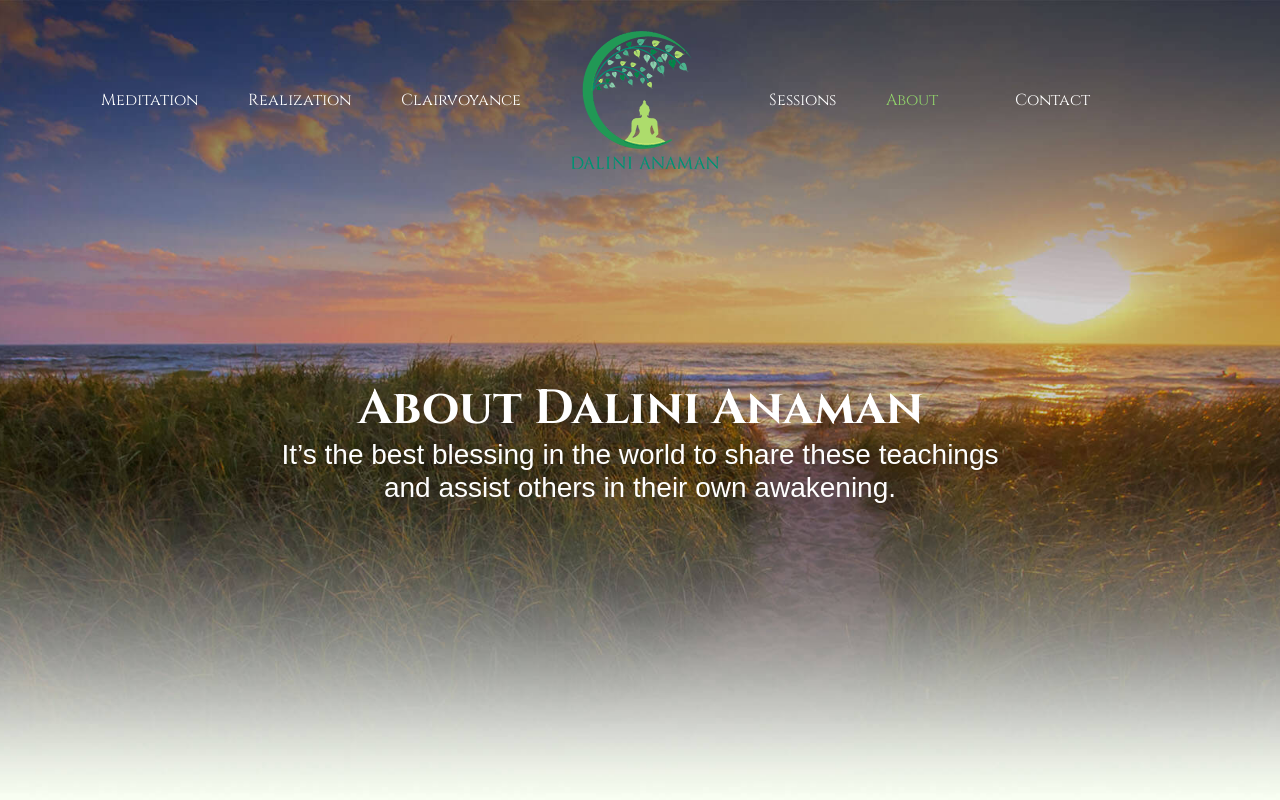Provide the bounding box coordinates of the UI element this sentence describes: "alt="Dalini Anaman Logo"".

[0.446, 0.039, 0.562, 0.211]